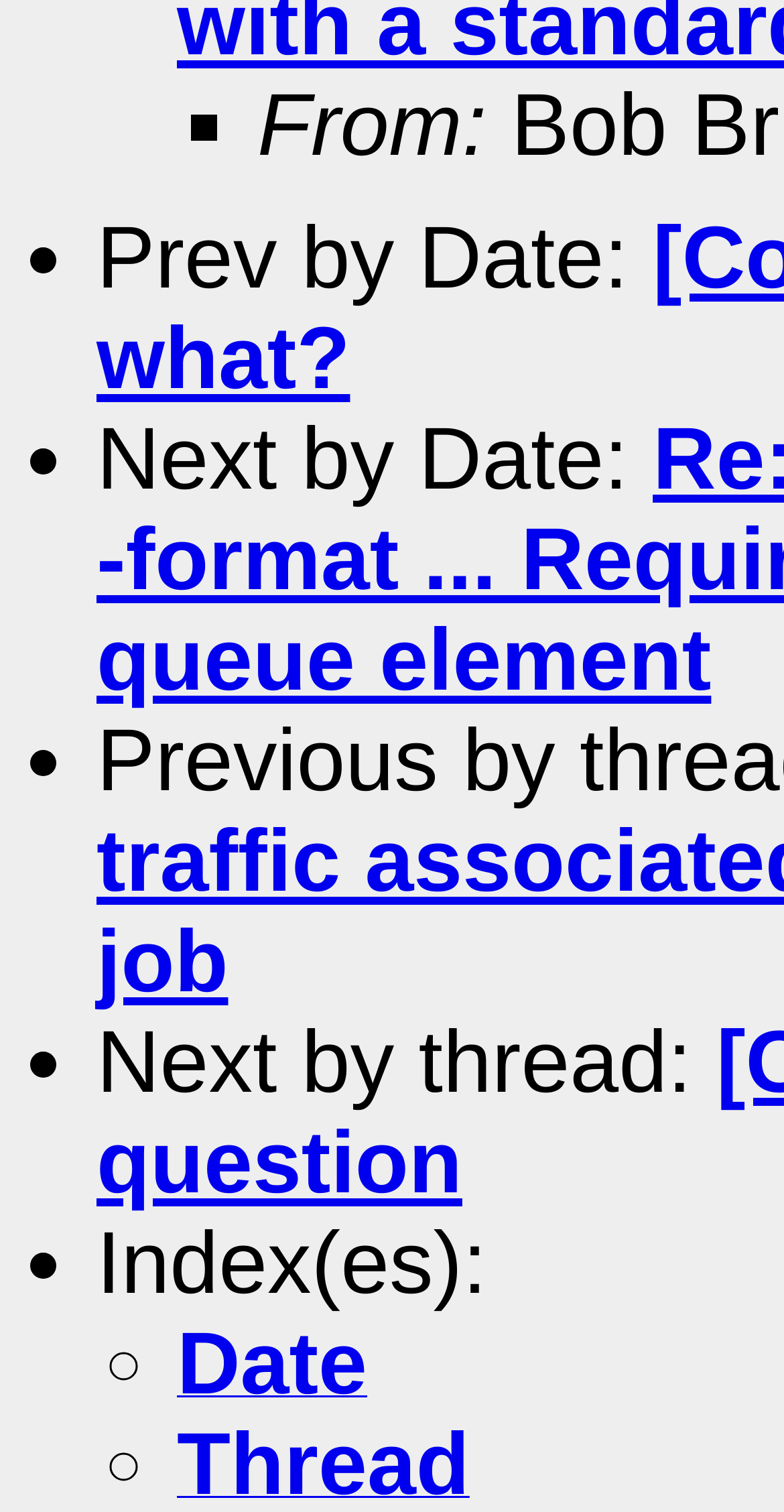Refer to the screenshot and answer the following question in detail:
What is the purpose of the '■' symbol?

I observed that the '■' symbol is used as a list marker, indicating the start of a navigation option. It is used consistently throughout the webpage to denote the different options.